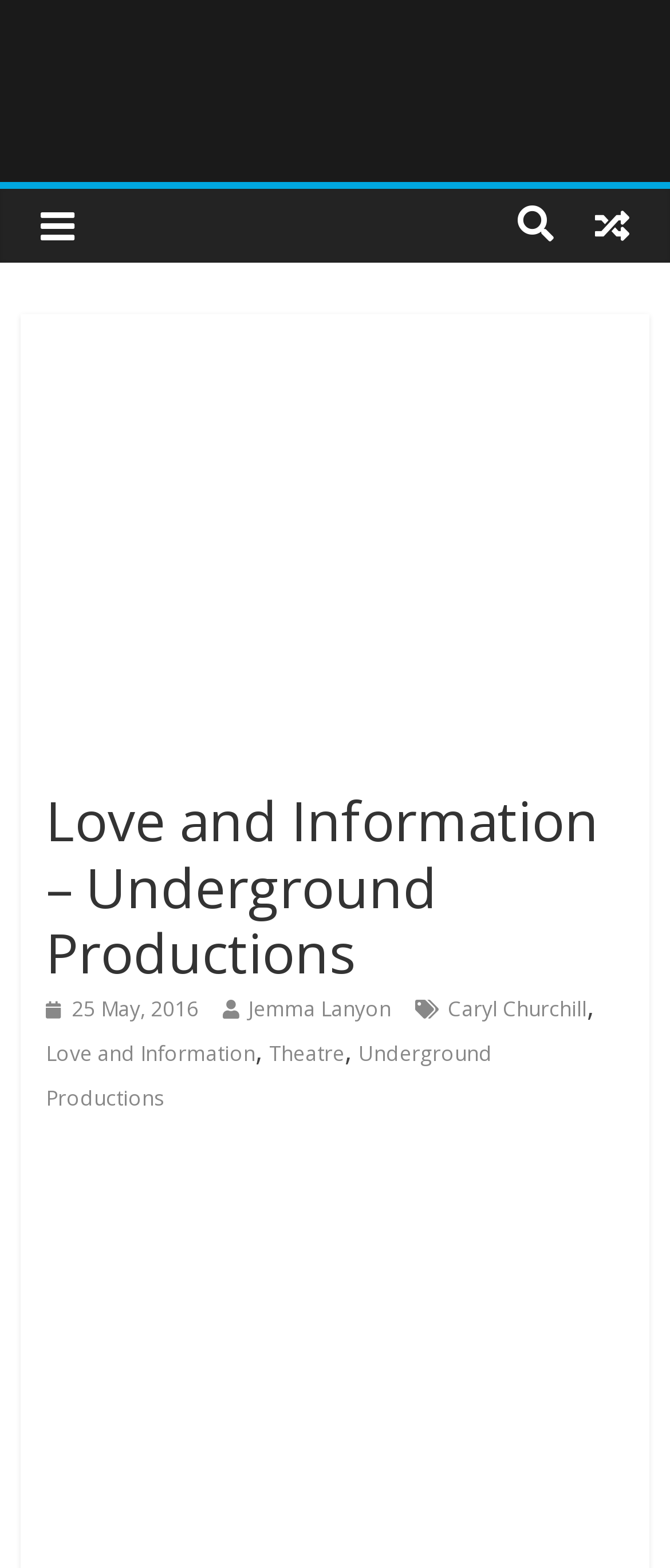Create an in-depth description of the webpage, covering main sections.

The webpage is about a theatre review of "Love and Information" by Underground Productions, a student theatre company at the University of Queensland. At the top left of the page, there is a link to "AussieTheatre.com" accompanied by an image with the same name. 

Below the link, there is a large image that takes up most of the width of the page, with a caption "Love and Information - Underground Productions. Photo Supplied." 

To the right of the image, there is a section with a heading "Love and Information – Underground Productions" followed by a series of links and text. The links include the date "25 May, 2016", the author "Jemma Lanyon", the playwright "Caryl Churchill", and the theatre company "Underground Productions". The text also mentions the play "Love and Information" and the category "Theatre". 

At the bottom right of the page, there is a small icon with a link to an unknown destination.